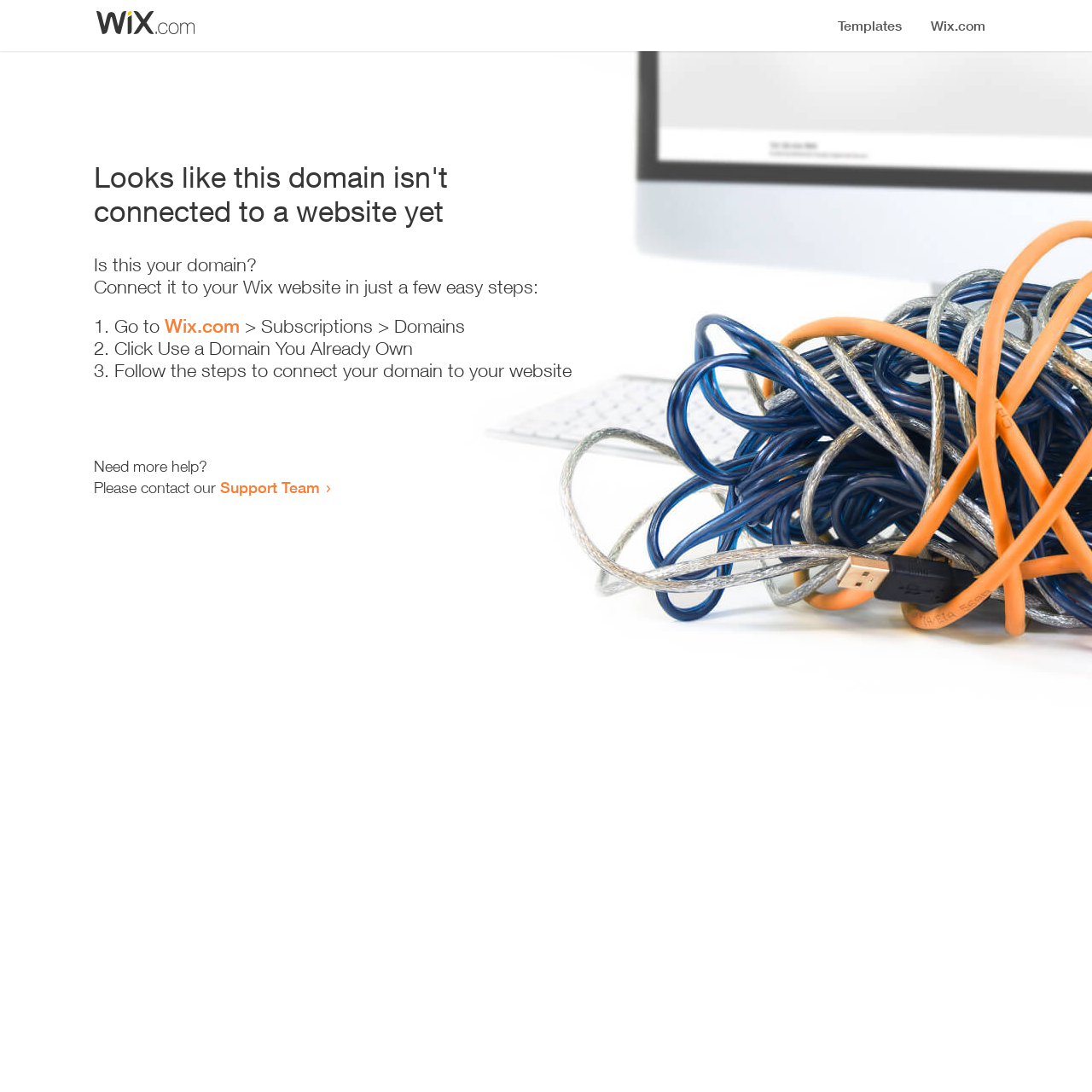Given the element description "Support Team", identify the bounding box of the corresponding UI element.

[0.202, 0.438, 0.293, 0.455]